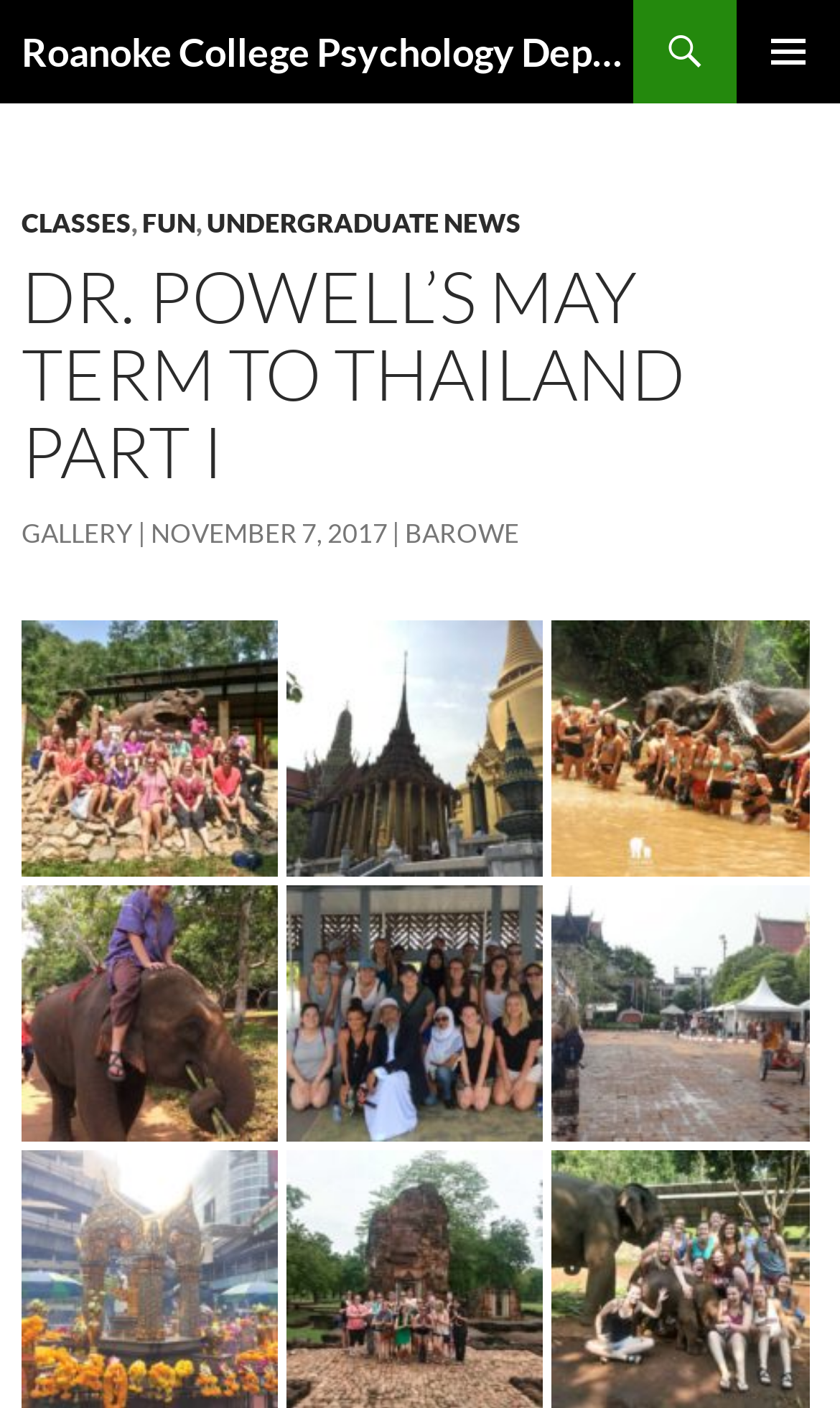Please identify the bounding box coordinates of the area that needs to be clicked to follow this instruction: "Read the article posted on NOVEMBER 7, 2017".

[0.179, 0.367, 0.462, 0.39]